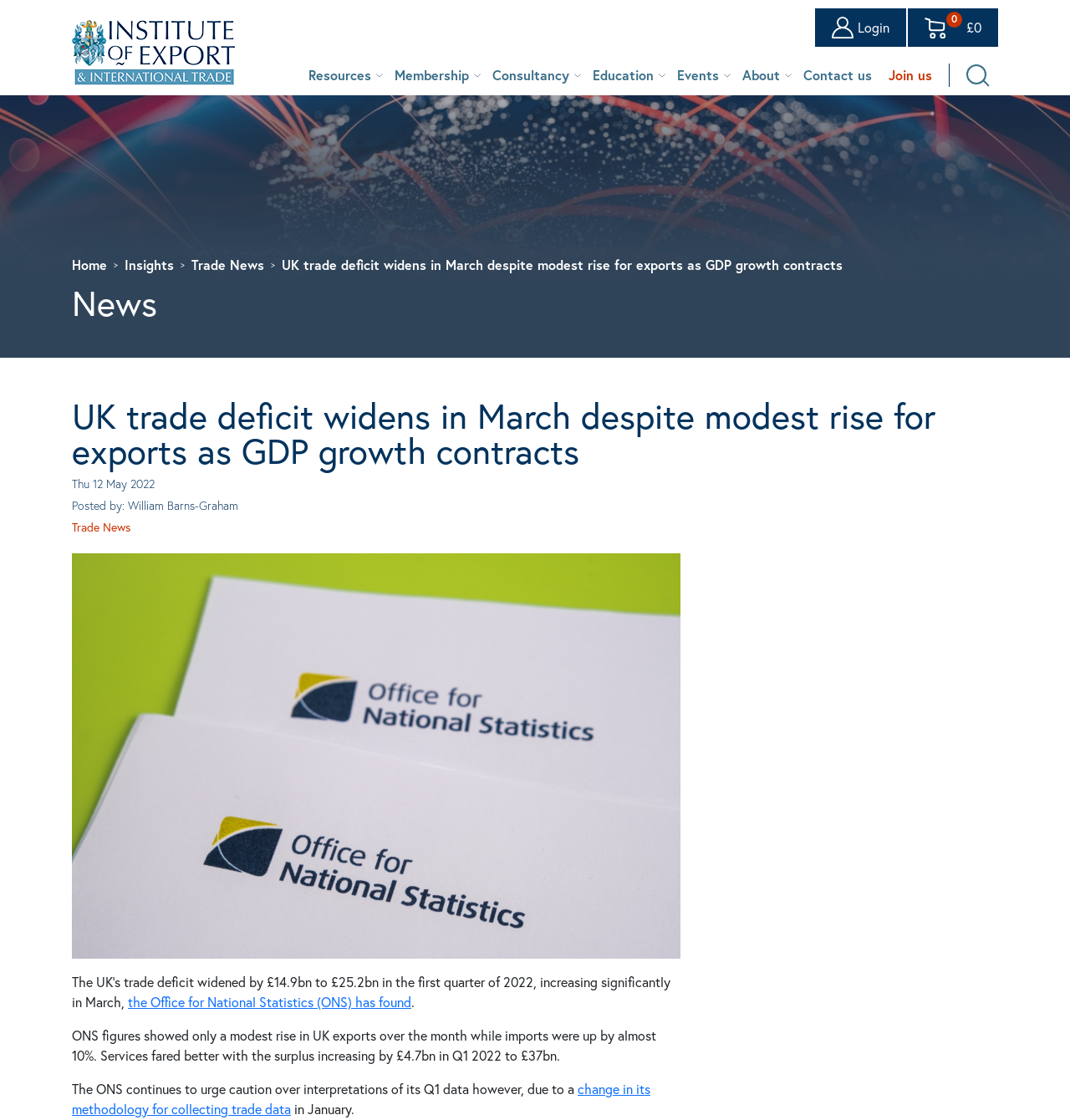Please determine the bounding box of the UI element that matches this description: Events. The coordinates should be given as (top-left x, top-left y, bottom-right x, bottom-right y), with all values between 0 and 1.

[0.625, 0.058, 0.68, 0.076]